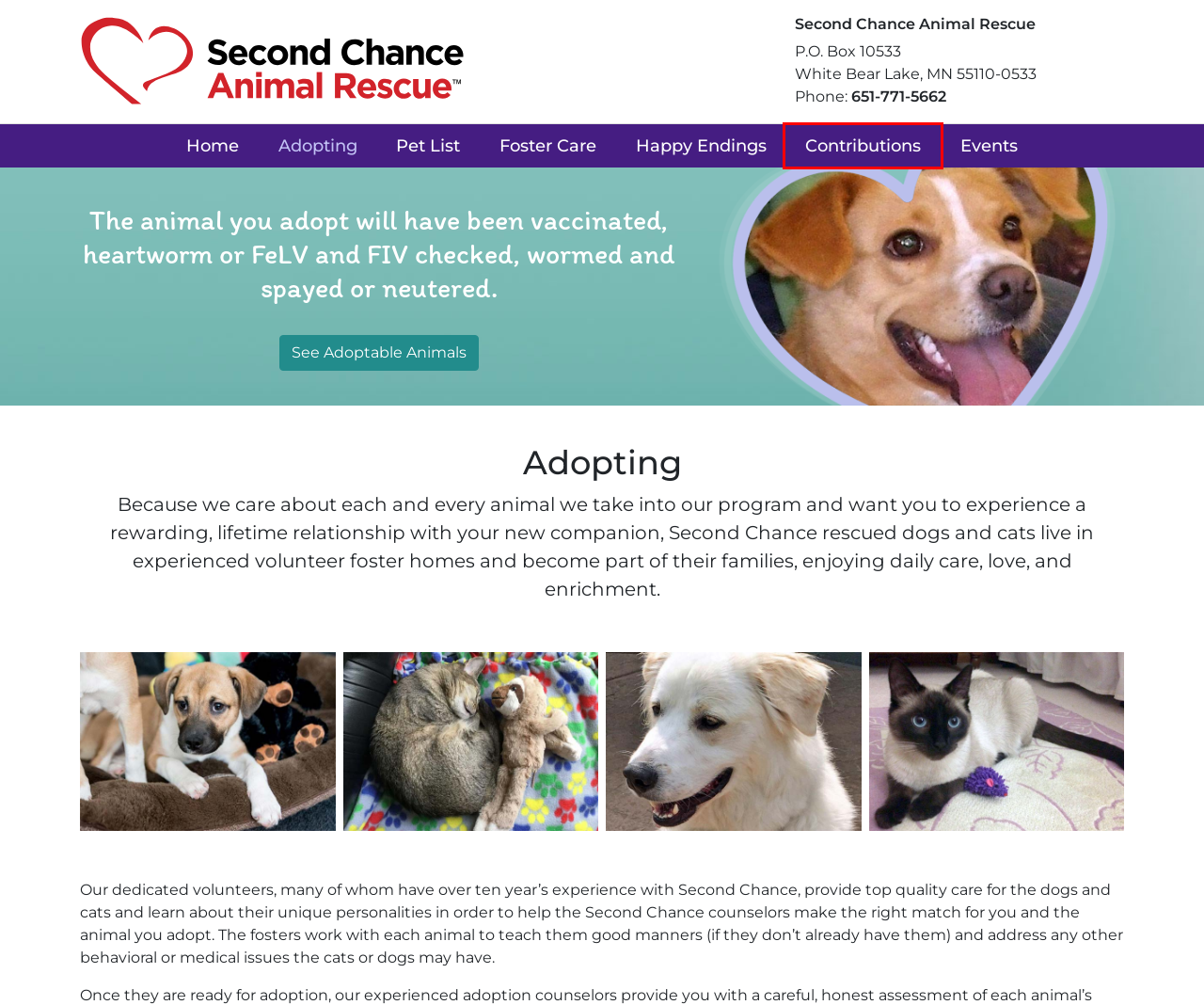You have been given a screenshot of a webpage with a red bounding box around a UI element. Select the most appropriate webpage description for the new webpage that appears after clicking the element within the red bounding box. The choices are:
A. Foster Care - Second Chance Animal Rescue
B. Happy Endings - Second Chance Animal Rescue
C. Events - Second Chance Animal Rescue
D. Second Chance Animal Rescue - Second Chance Animal Rescue
E. Pets for Adoption | Petfinder
F. Pets for Adoption at Second Chance Animal Rescue, in White Bear Lake, MN | Petfinder
G. Contributions - Second Chance Animal Rescue
H. Fusion Technologies & Design - Beautiful Minneapolis Web Design

G